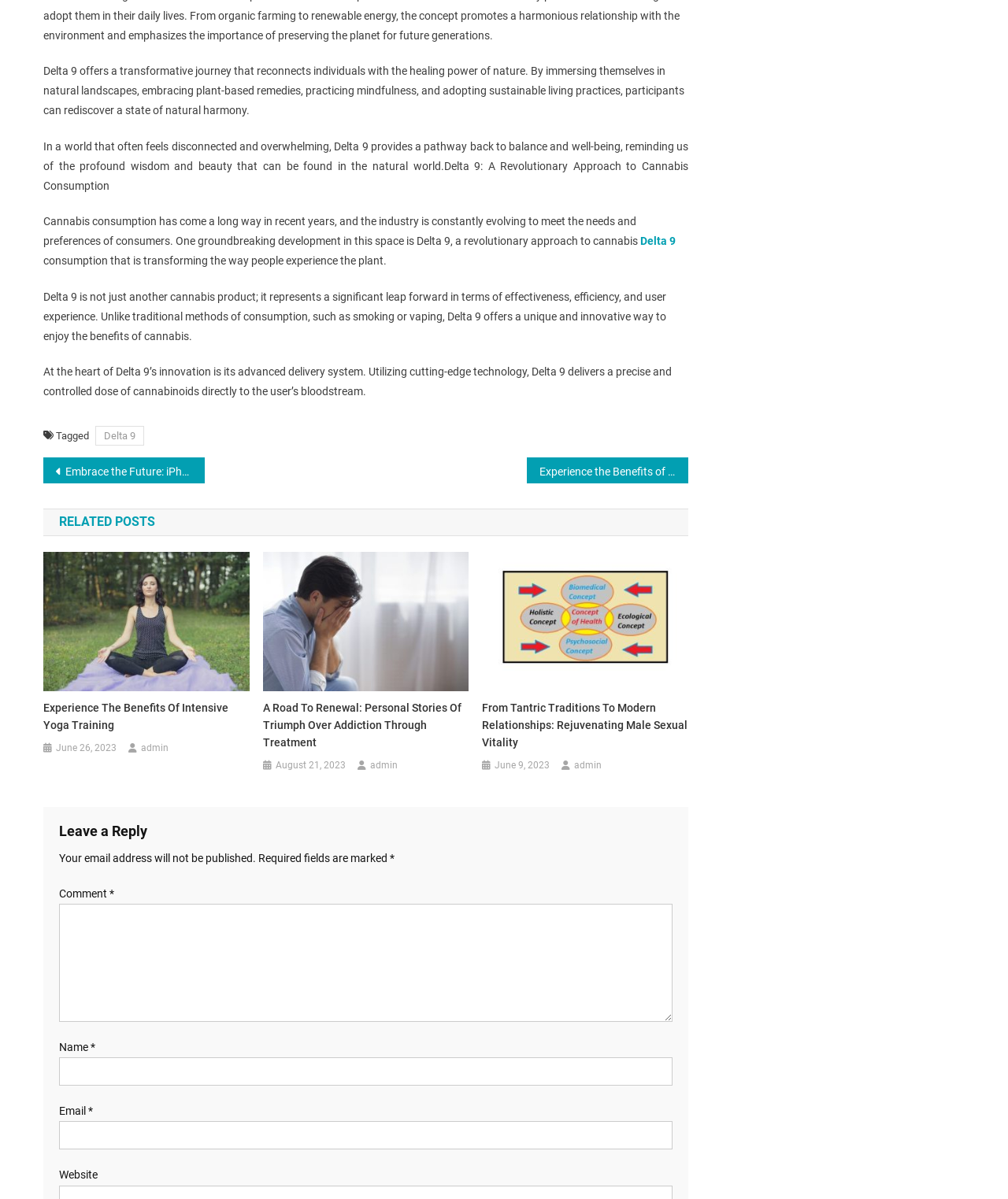Provide the bounding box coordinates of the HTML element described by the text: "June 9, 2023June 12, 2023".

[0.491, 0.632, 0.545, 0.646]